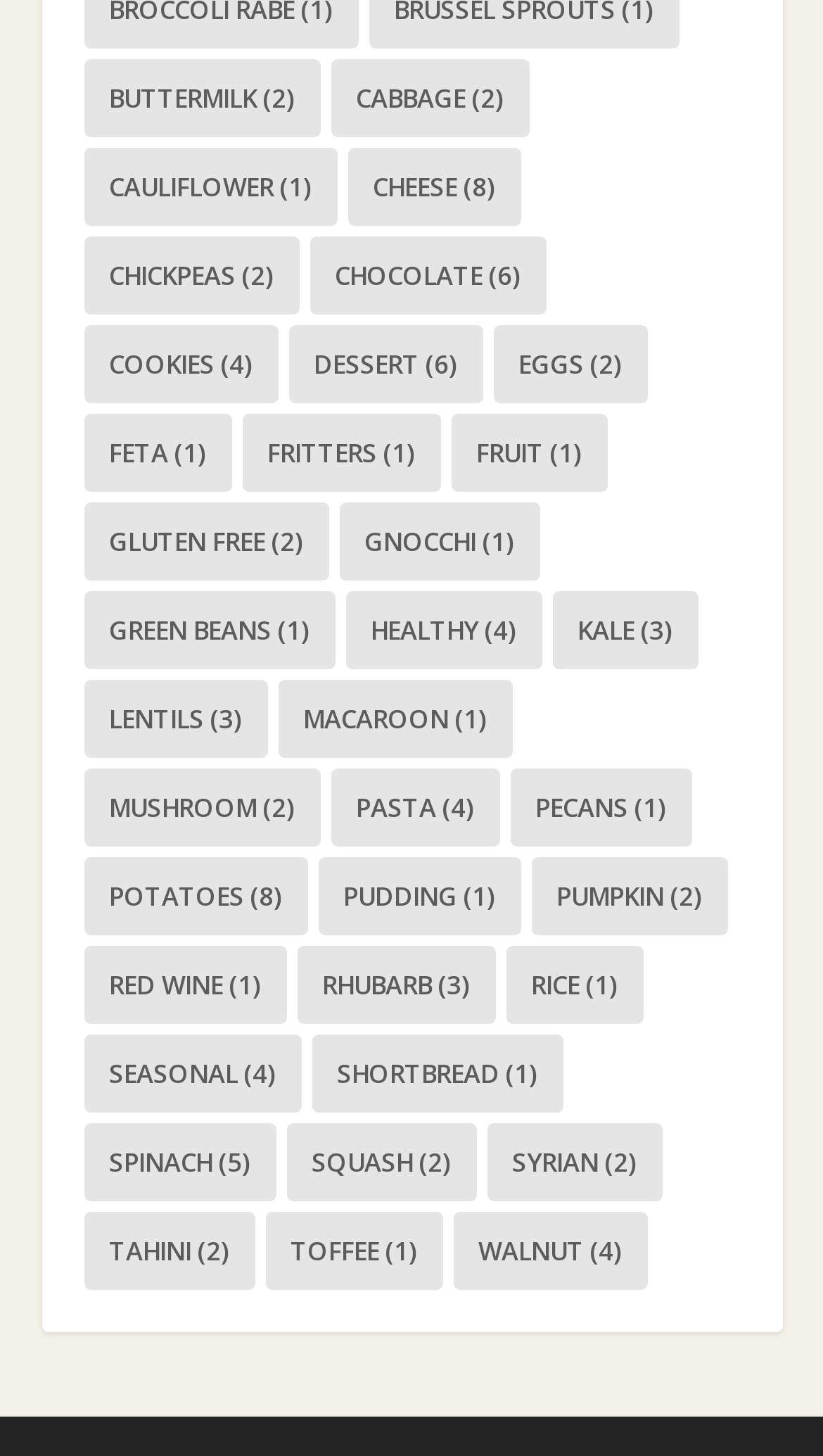Determine the bounding box coordinates of the target area to click to execute the following instruction: "view cheese options."

[0.422, 0.101, 0.632, 0.155]